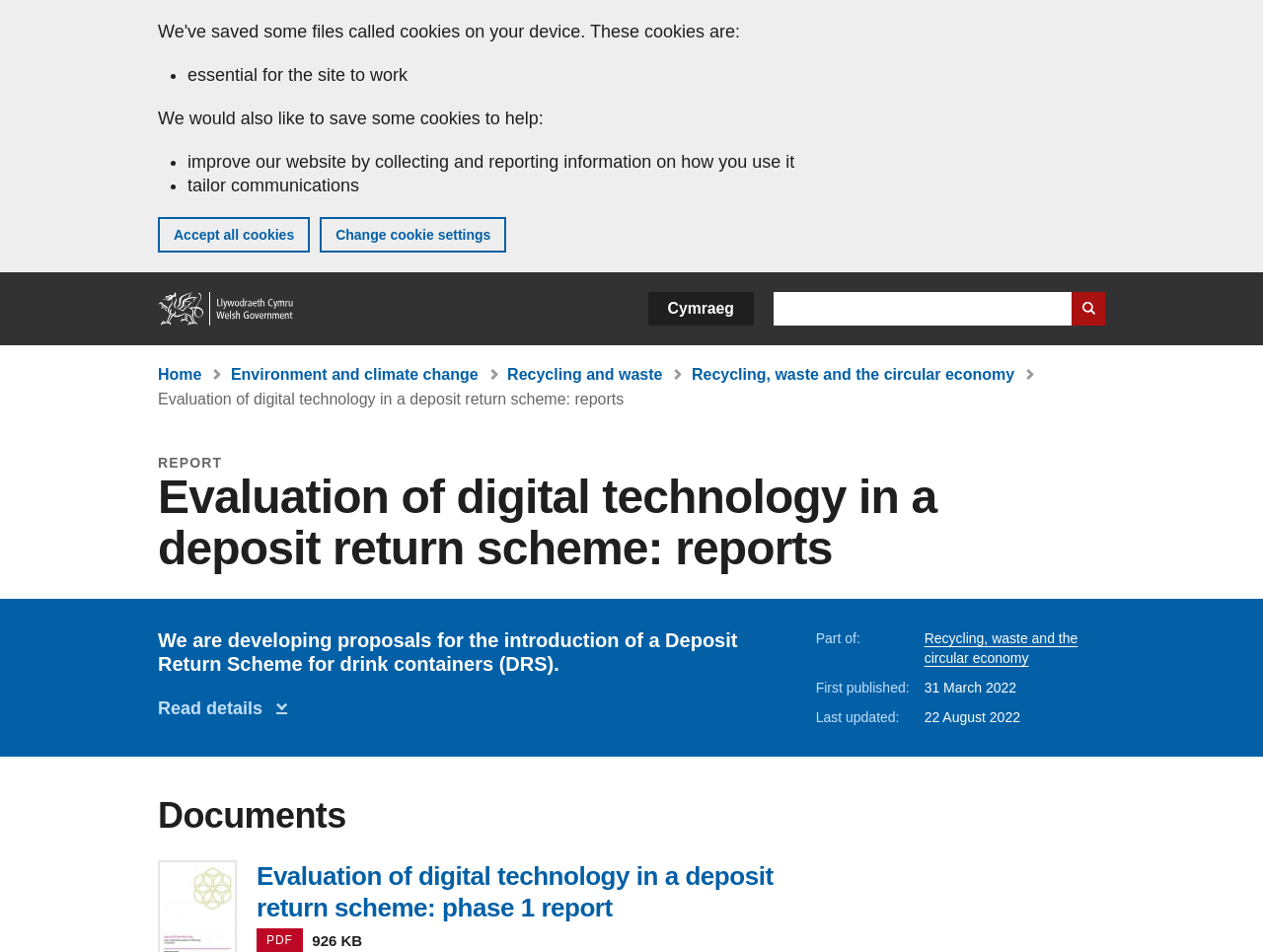Can you show the bounding box coordinates of the region to click on to complete the task described in the instruction: "Search GOV.WALES"?

[0.612, 0.307, 0.875, 0.342]